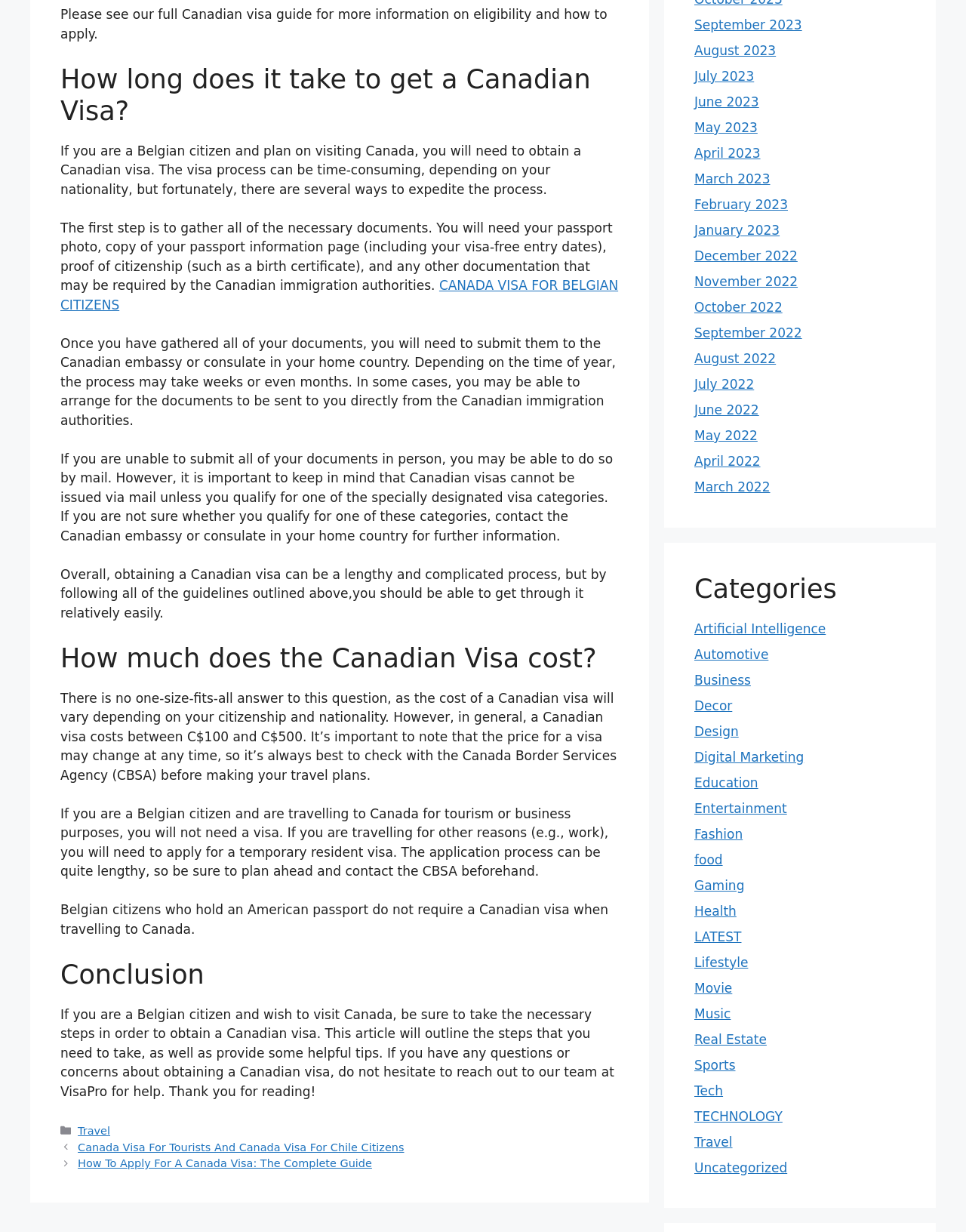What is the cost of a Canadian visa?
Using the image provided, answer with just one word or phrase.

Between C$100 and C$500